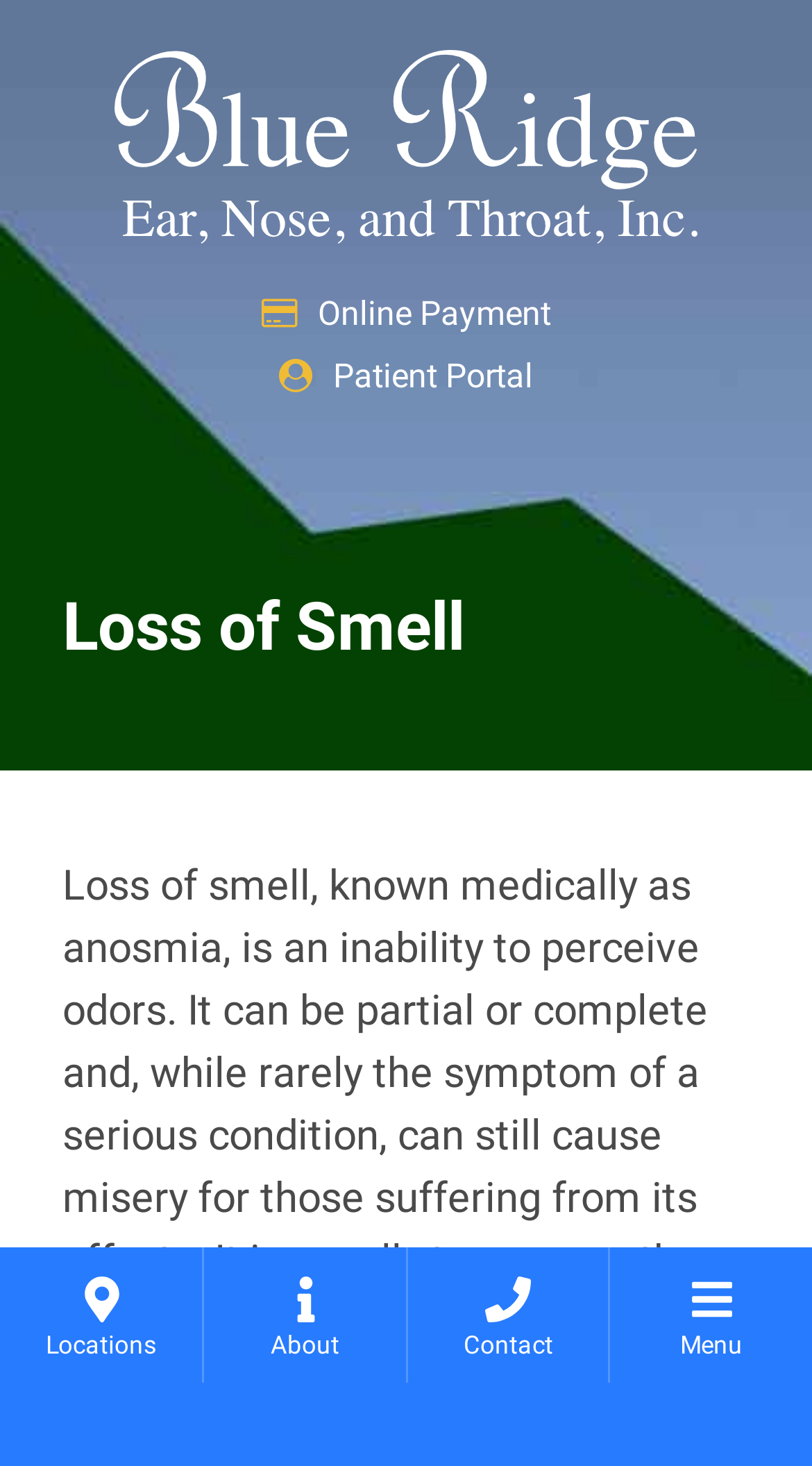What is the phone number on the webpage?
Based on the visual information, provide a detailed and comprehensive answer.

I found the phone number by looking at the top navigation bar, where I saw a series of links, including 'Locations', 'About', and 'Contact'. I then looked for a phone number, which is typically displayed prominently on a website, and found it at the top of the page.